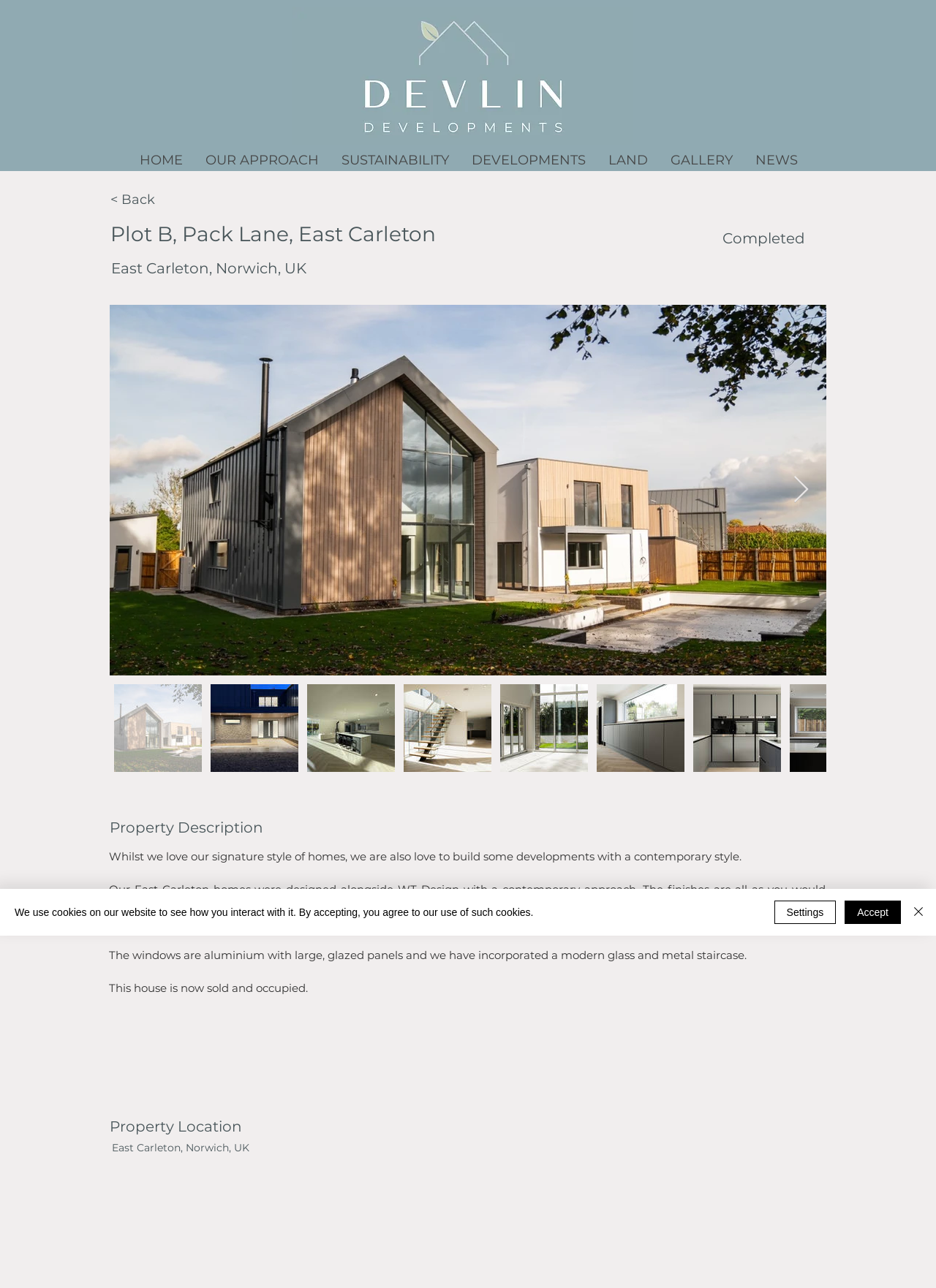Bounding box coordinates are specified in the format (top-left x, top-left y, bottom-right x, bottom-right y). All values are floating point numbers bounded between 0 and 1. Please provide the bounding box coordinate of the region this sentence describes: SUSTAINABILITY

[0.352, 0.116, 0.491, 0.133]